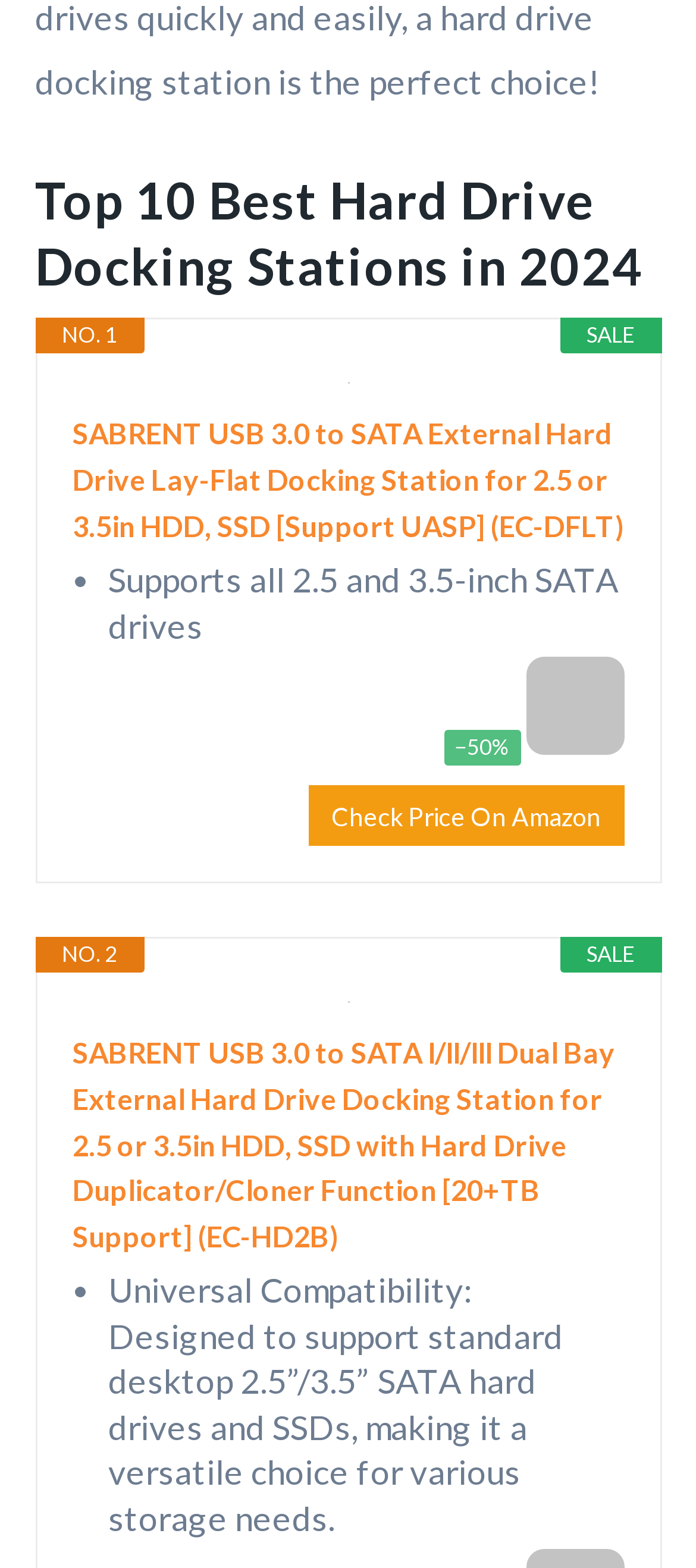Using the information in the image, give a comprehensive answer to the question: 
What type of hard drives are supported by the first product?

The product description of the first hard drive docking station mentions 'Supports all 2.5 and 3.5-inch SATA drives', indicating the type of hard drives it supports.